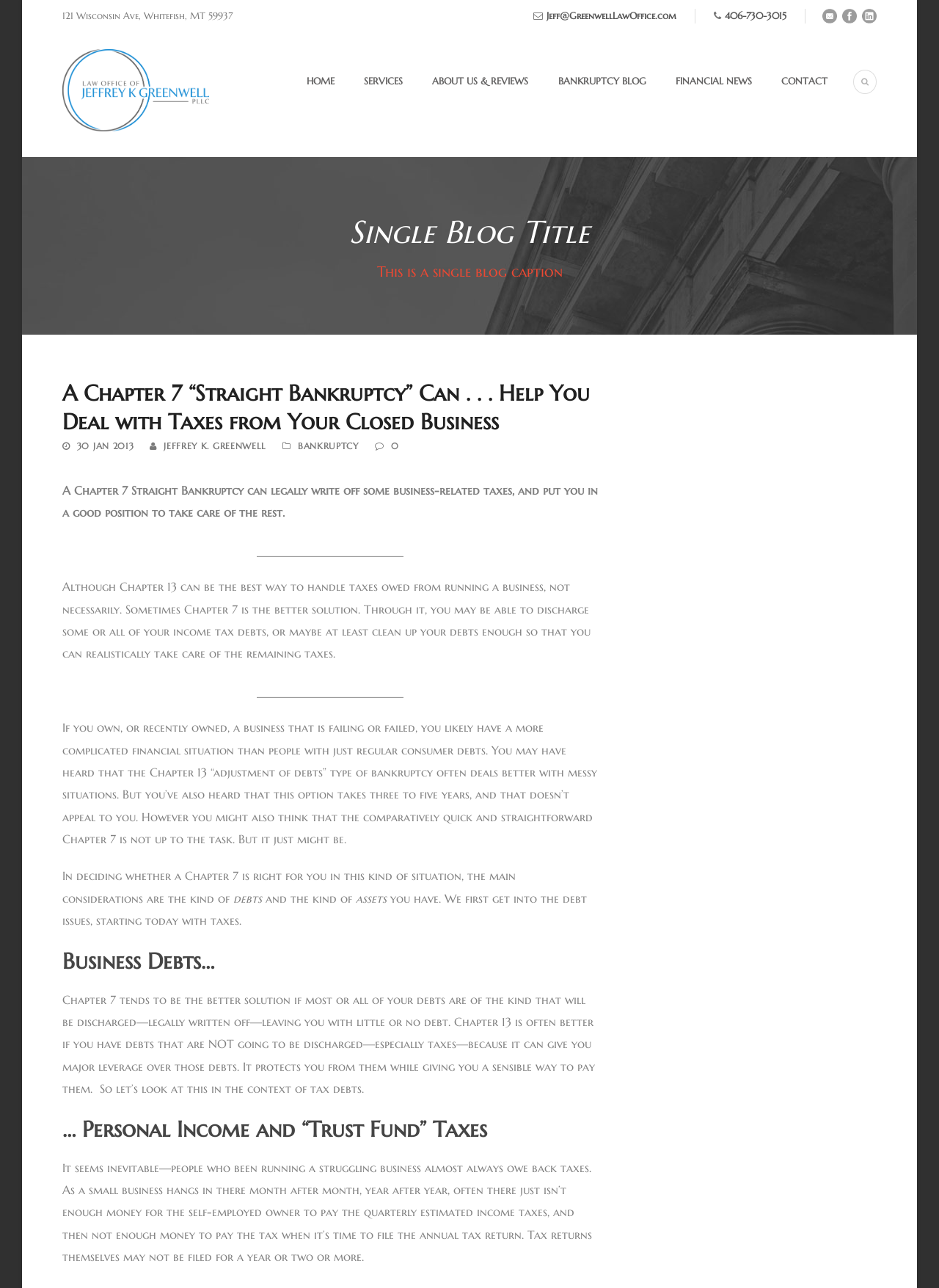Provide your answer in a single word or phrase: 
What is the purpose of Chapter 7 bankruptcy?

Legally write off some business-related taxes